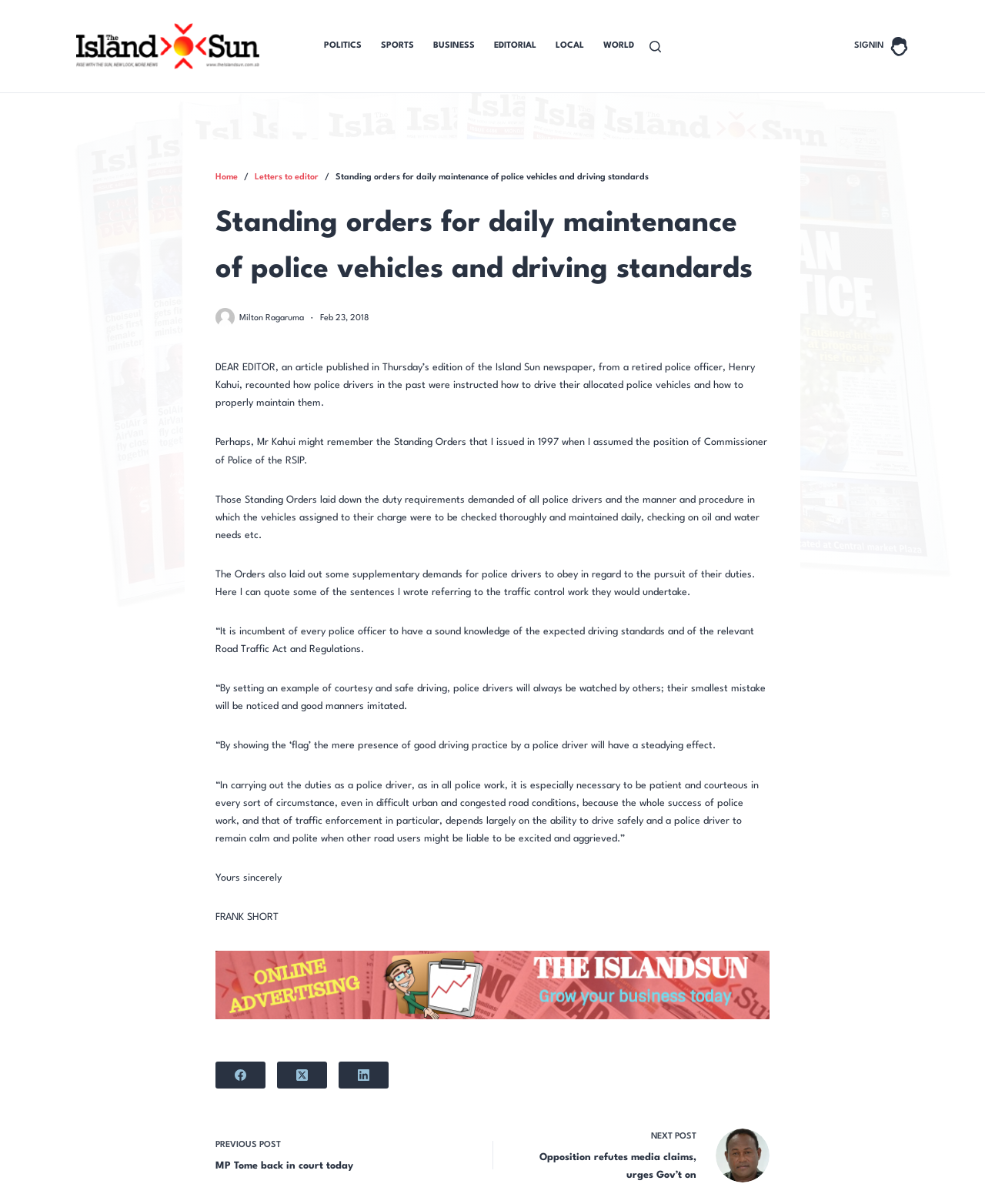How many social media links are present at the bottom of the page?
Please use the visual content to give a single word or phrase answer.

3